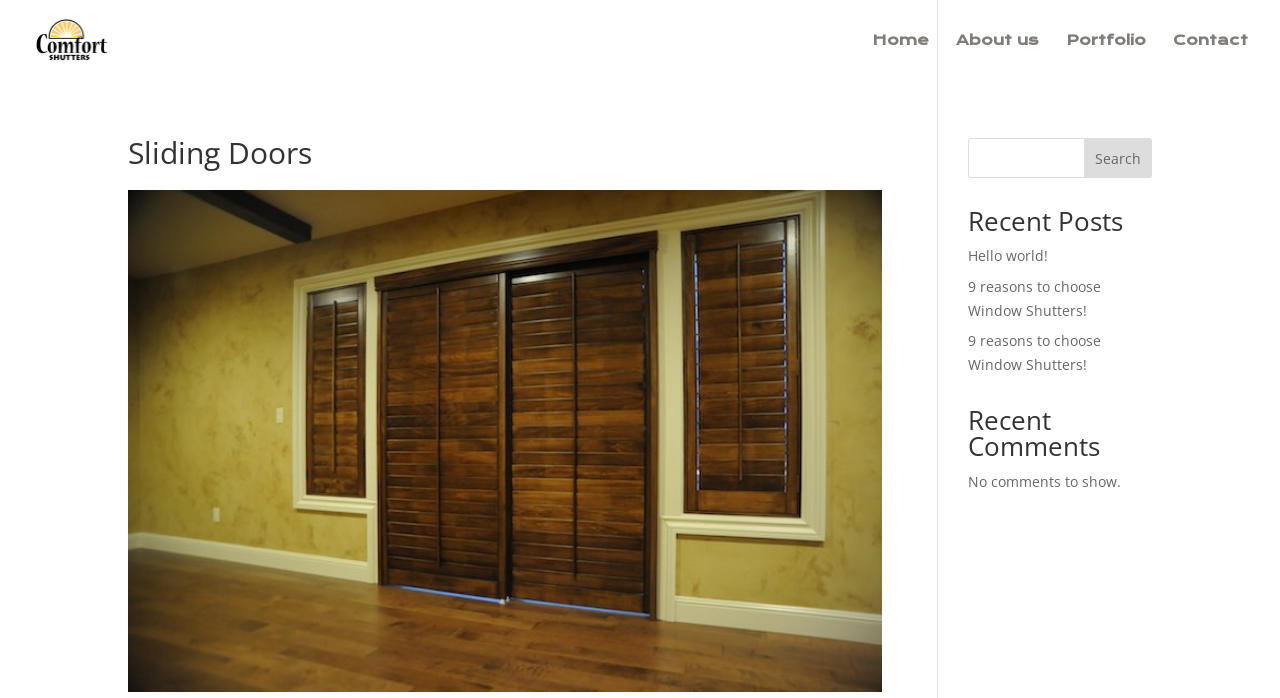Pinpoint the bounding box coordinates for the area that should be clicked to perform the following instruction: "go to the Home page".

[0.681, 0.047, 0.726, 0.115]